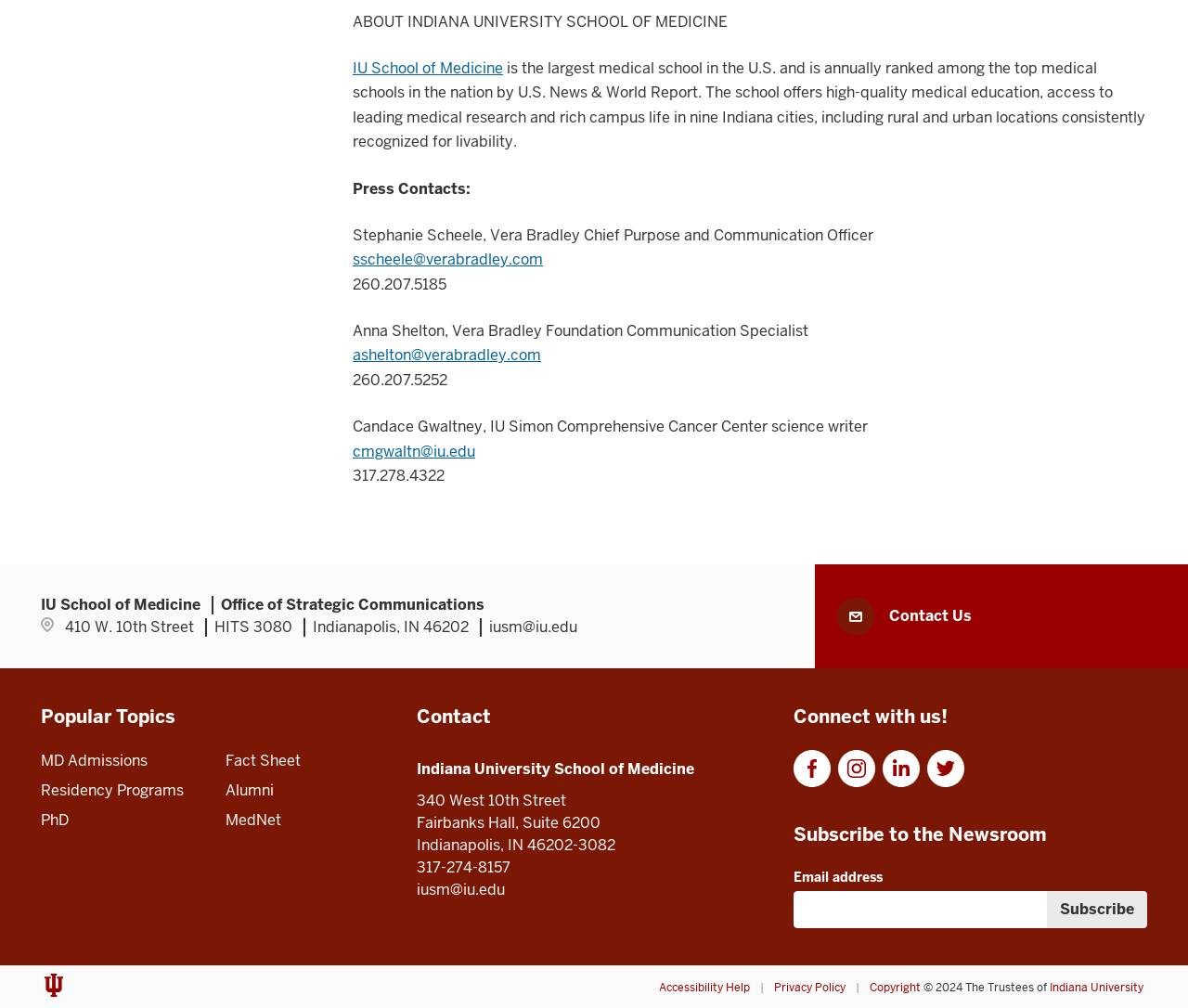What is the name of the medical school?
Based on the screenshot, give a detailed explanation to answer the question.

The answer can be found in the static text element 'ABOUT INDIANA UNIVERSITY SCHOOL OF MEDICINE' at the top of the webpage, which indicates that the webpage is about Indiana University School of Medicine.